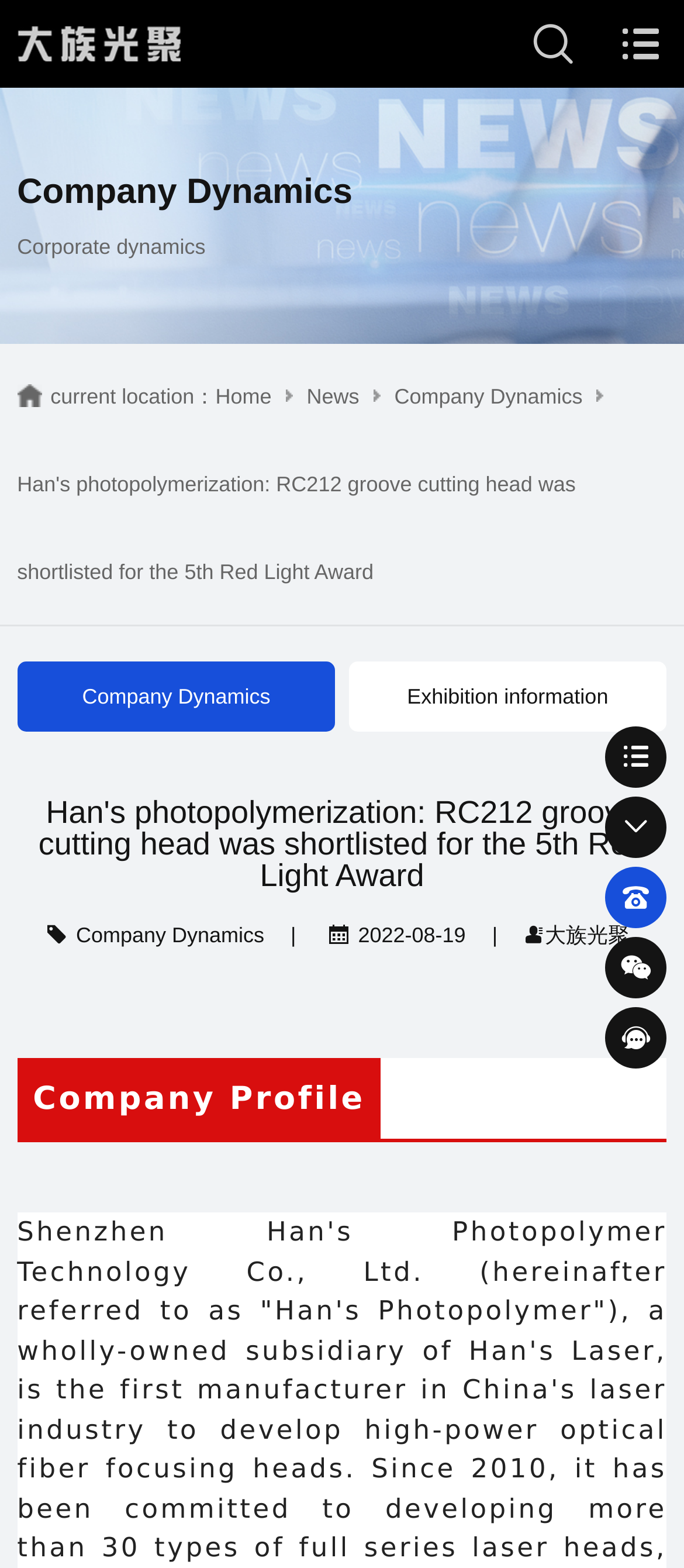Using the provided element description, identify the bounding box coordinates as (top-left x, top-left y, bottom-right x, bottom-right y). Ensure all values are between 0 and 1. Description: Company Dynamics

[0.576, 0.224, 0.852, 0.28]